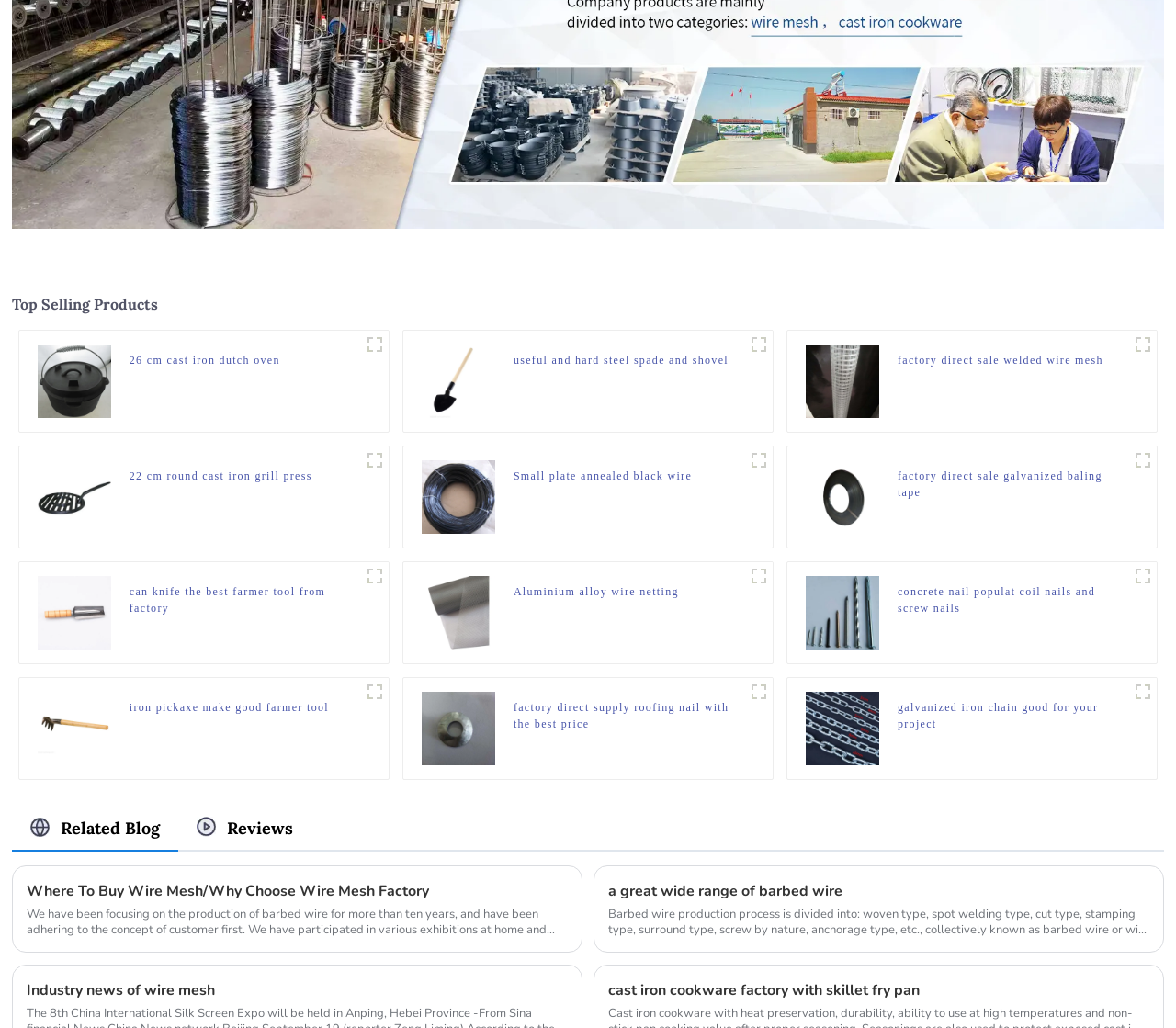From the webpage screenshot, predict the bounding box of the UI element that matches this description: "alt="banner3"".

[0.01, 0.01, 0.99, 0.024]